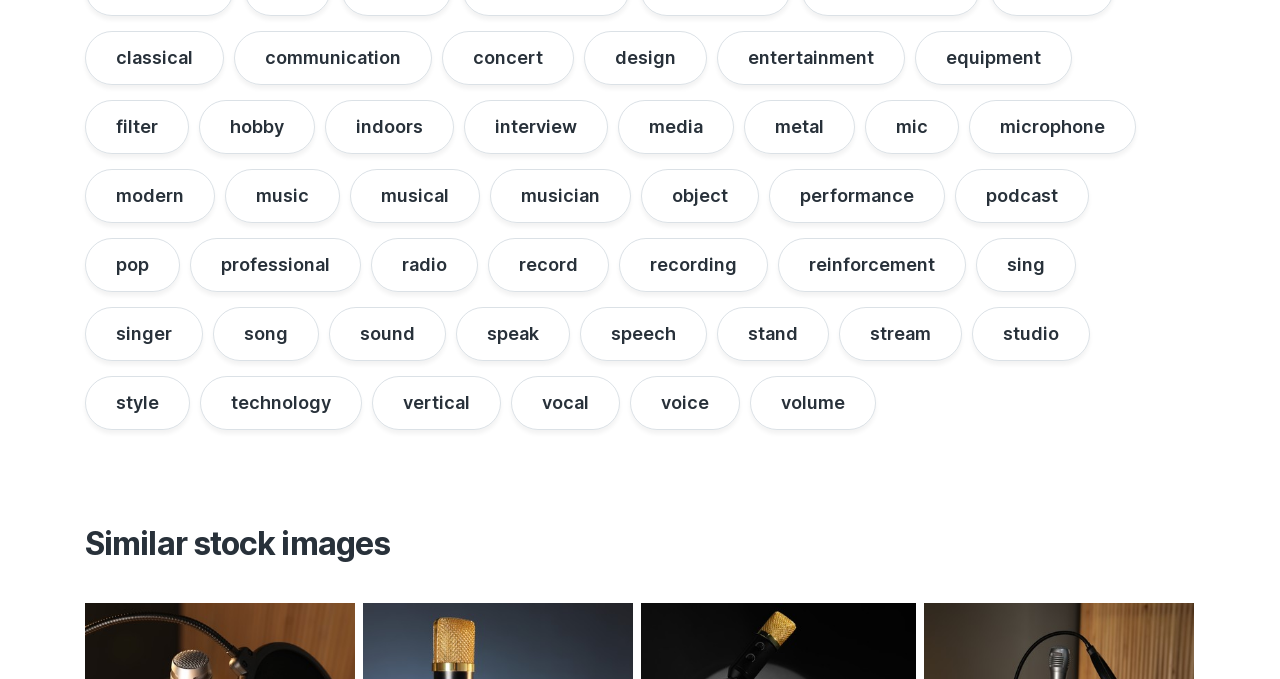What is the category of the link 'classical'?
Please describe in detail the information shown in the image to answer the question.

The link 'classical' is categorized under music-related links, which suggests that it is related to classical music.